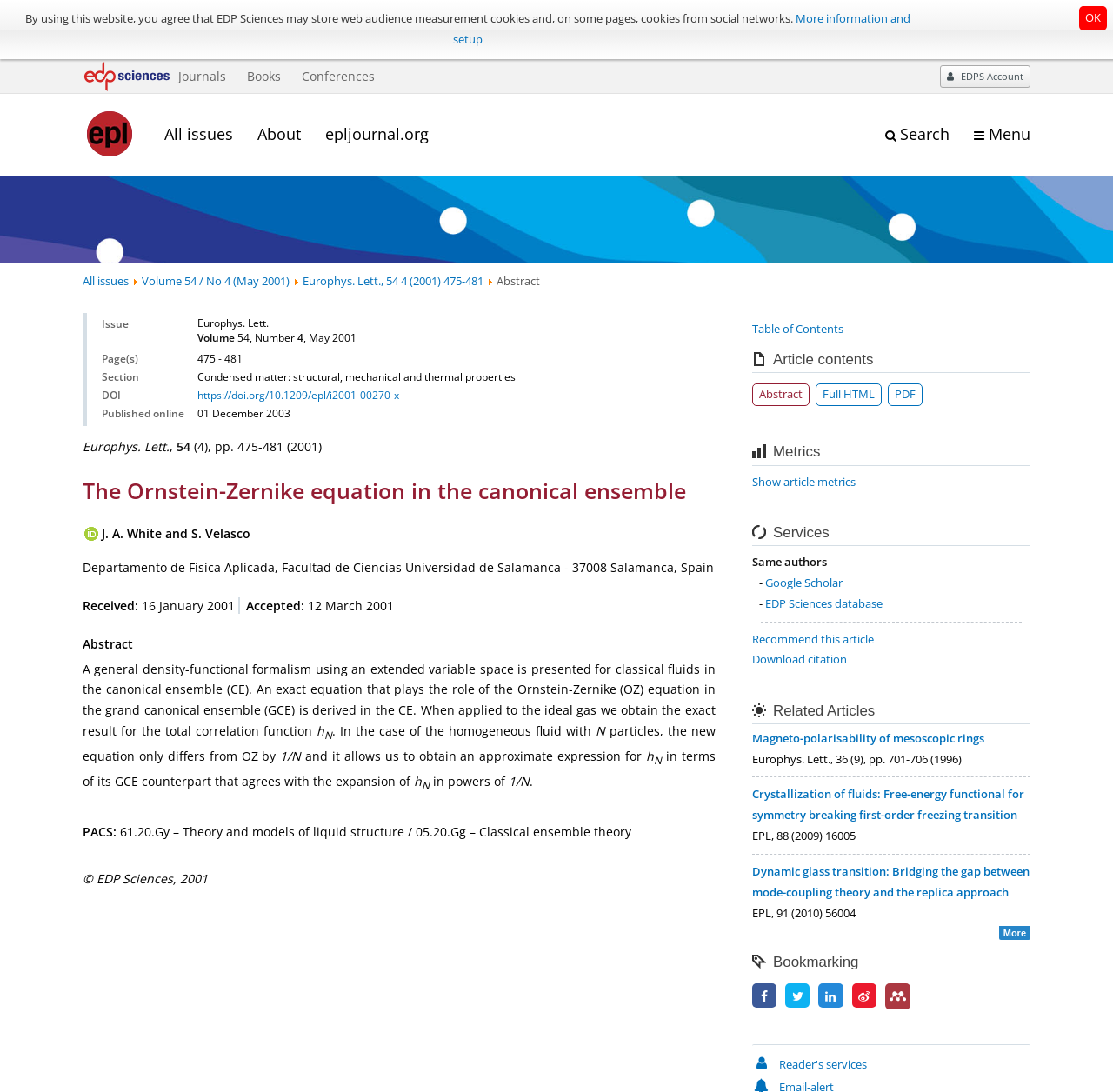Pinpoint the bounding box coordinates of the element that must be clicked to accomplish the following instruction: "Access the full HTML article". The coordinates should be in the format of four float numbers between 0 and 1, i.e., [left, top, right, bottom].

[0.733, 0.351, 0.792, 0.372]